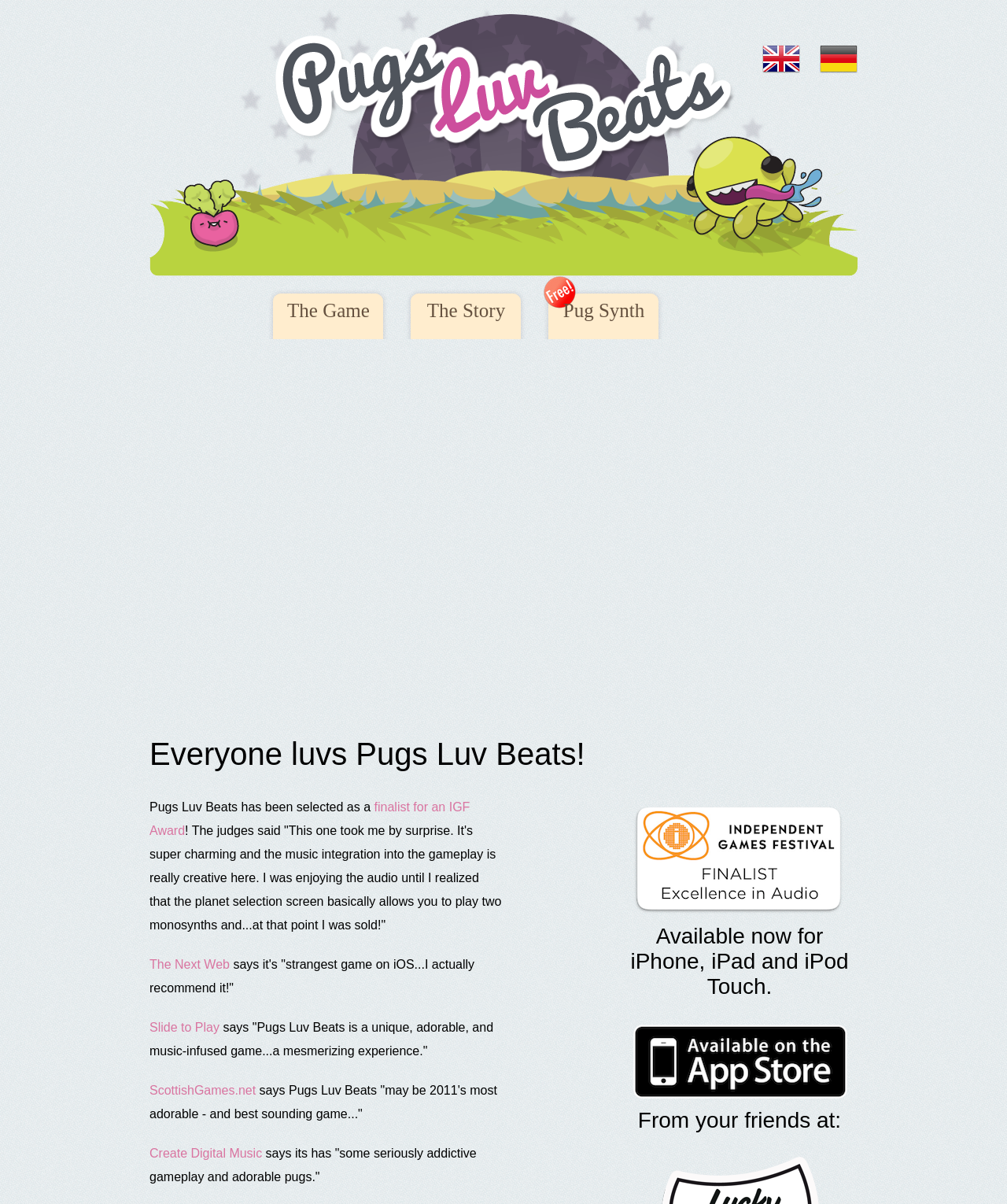Identify the bounding box coordinates of the part that should be clicked to carry out this instruction: "Click the link to play the game".

[0.266, 0.229, 0.402, 0.282]